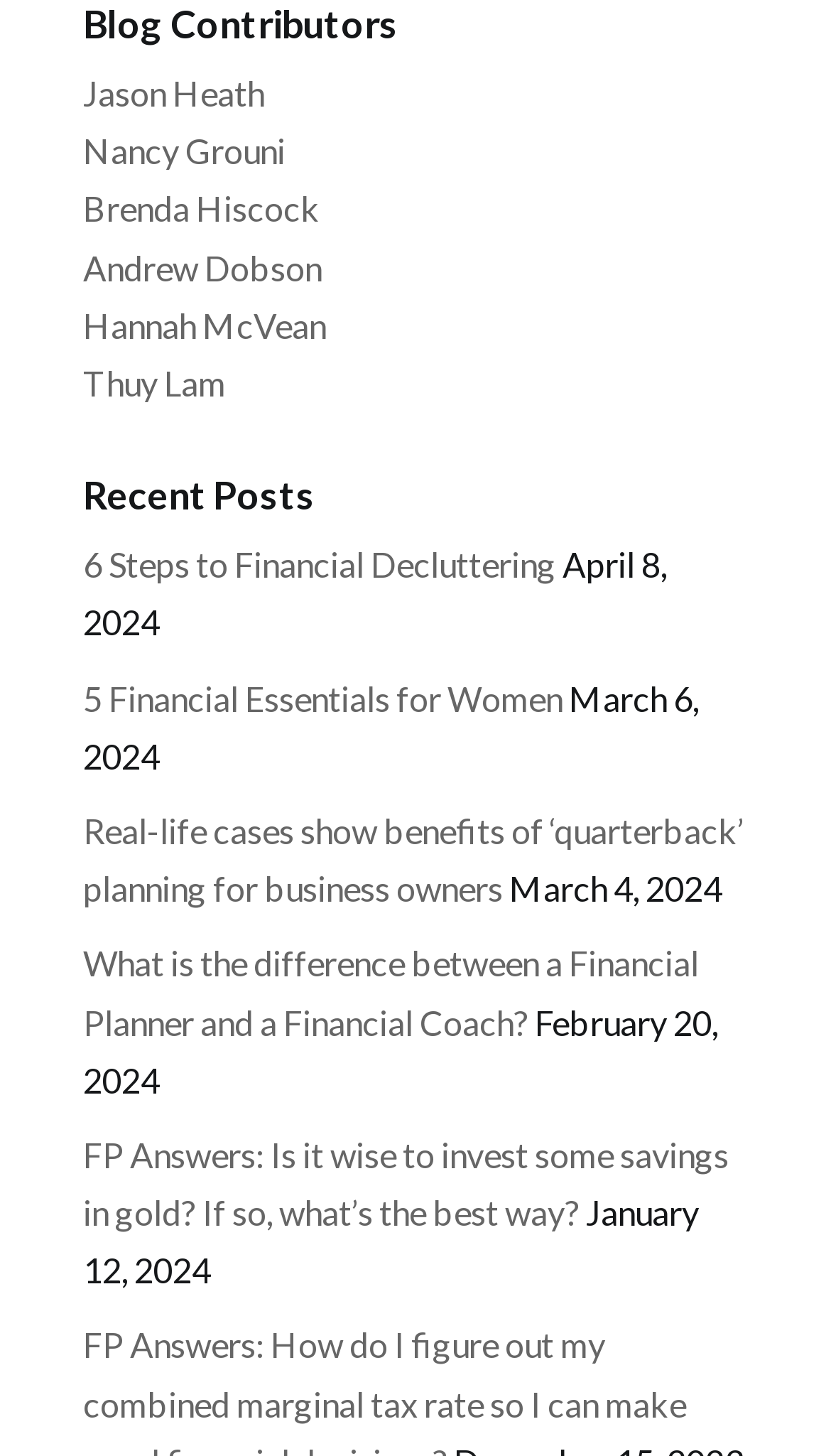Determine the bounding box coordinates of the UI element described below. Use the format (top-left x, top-left y, bottom-right x, bottom-right y) with floating point numbers between 0 and 1: Jason Heath

[0.1, 0.05, 0.318, 0.078]